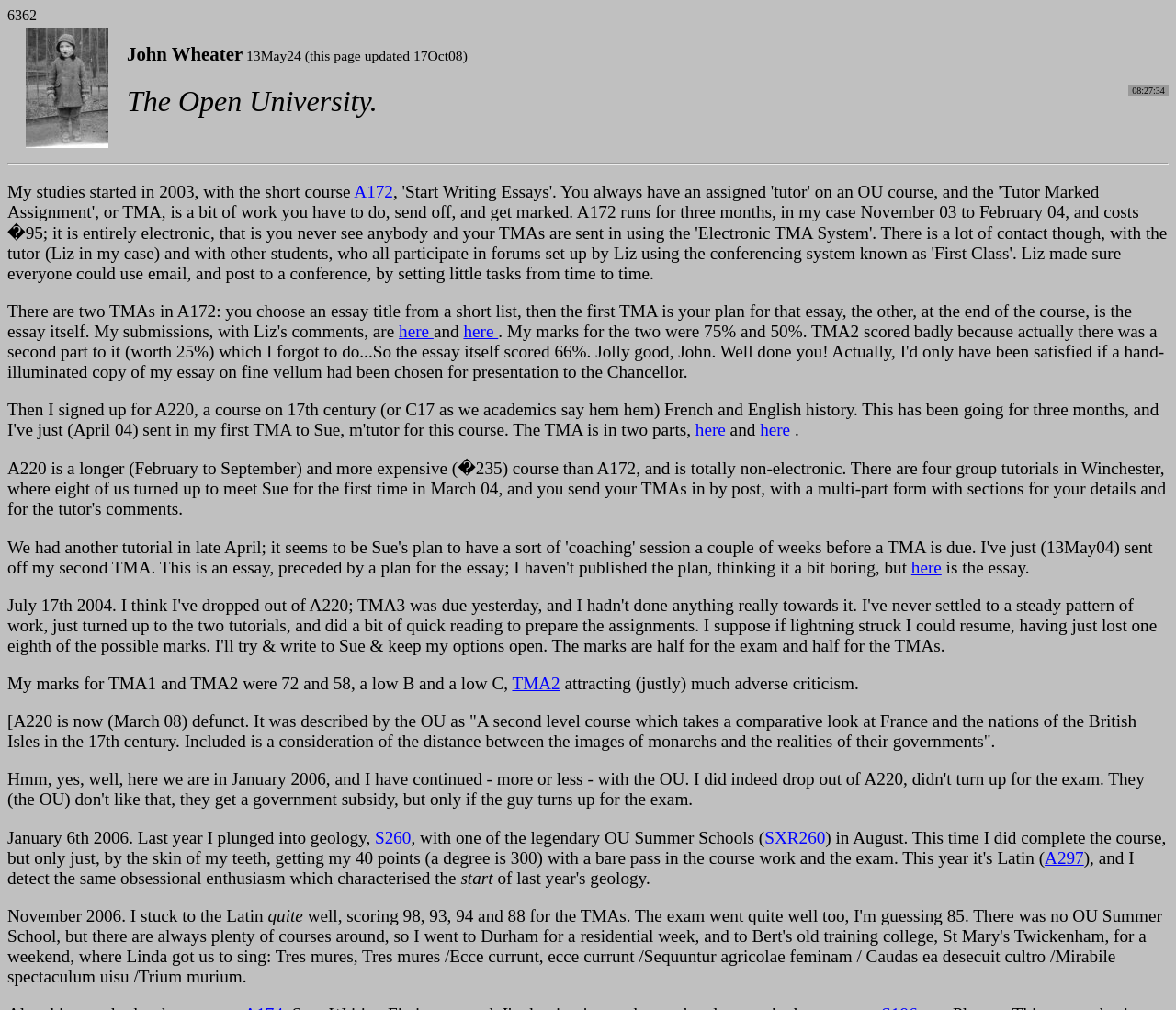Locate the bounding box coordinates of the segment that needs to be clicked to meet this instruction: "Follow the link to S260".

[0.319, 0.819, 0.35, 0.839]